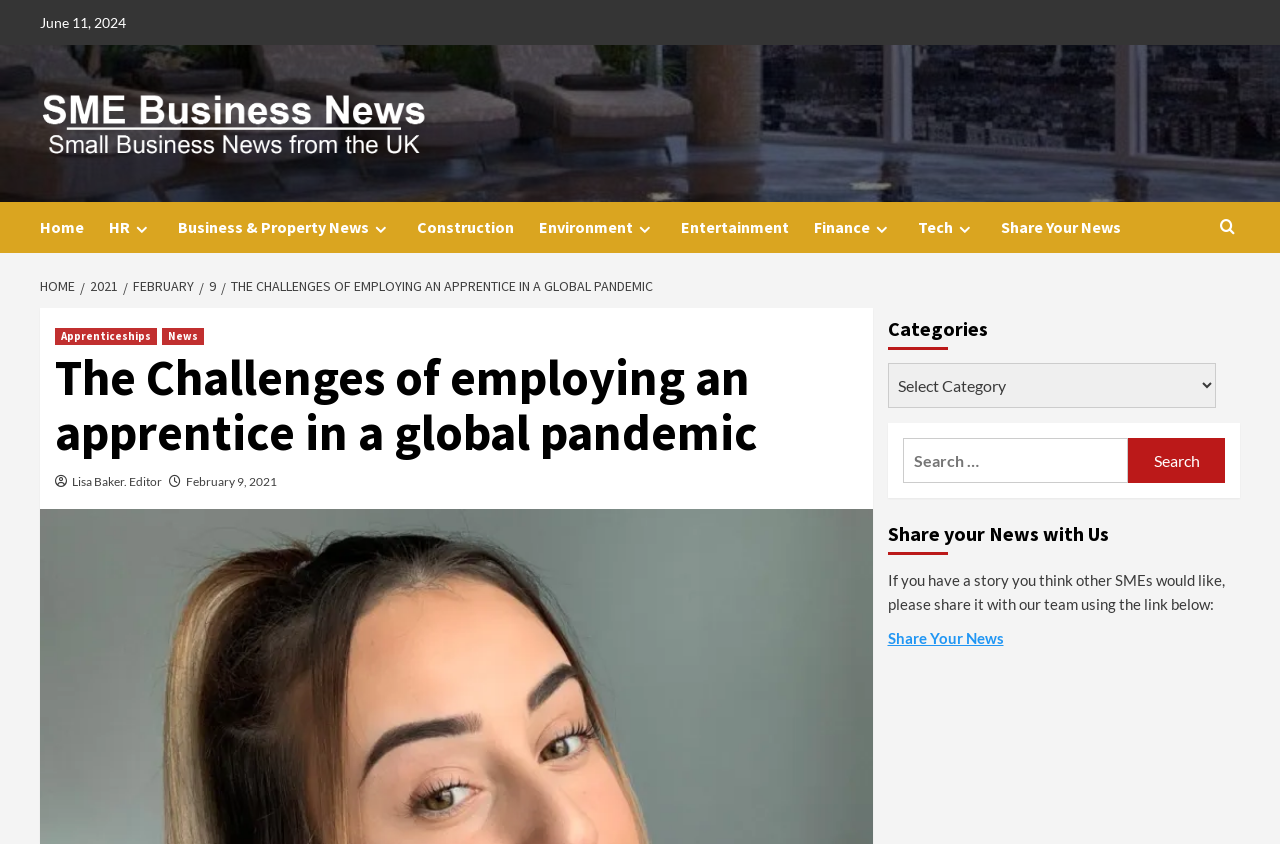Respond with a single word or phrase to the following question:
What is the bounding box coordinate of the 'Share Your News' link?

[0.693, 0.746, 0.784, 0.767]